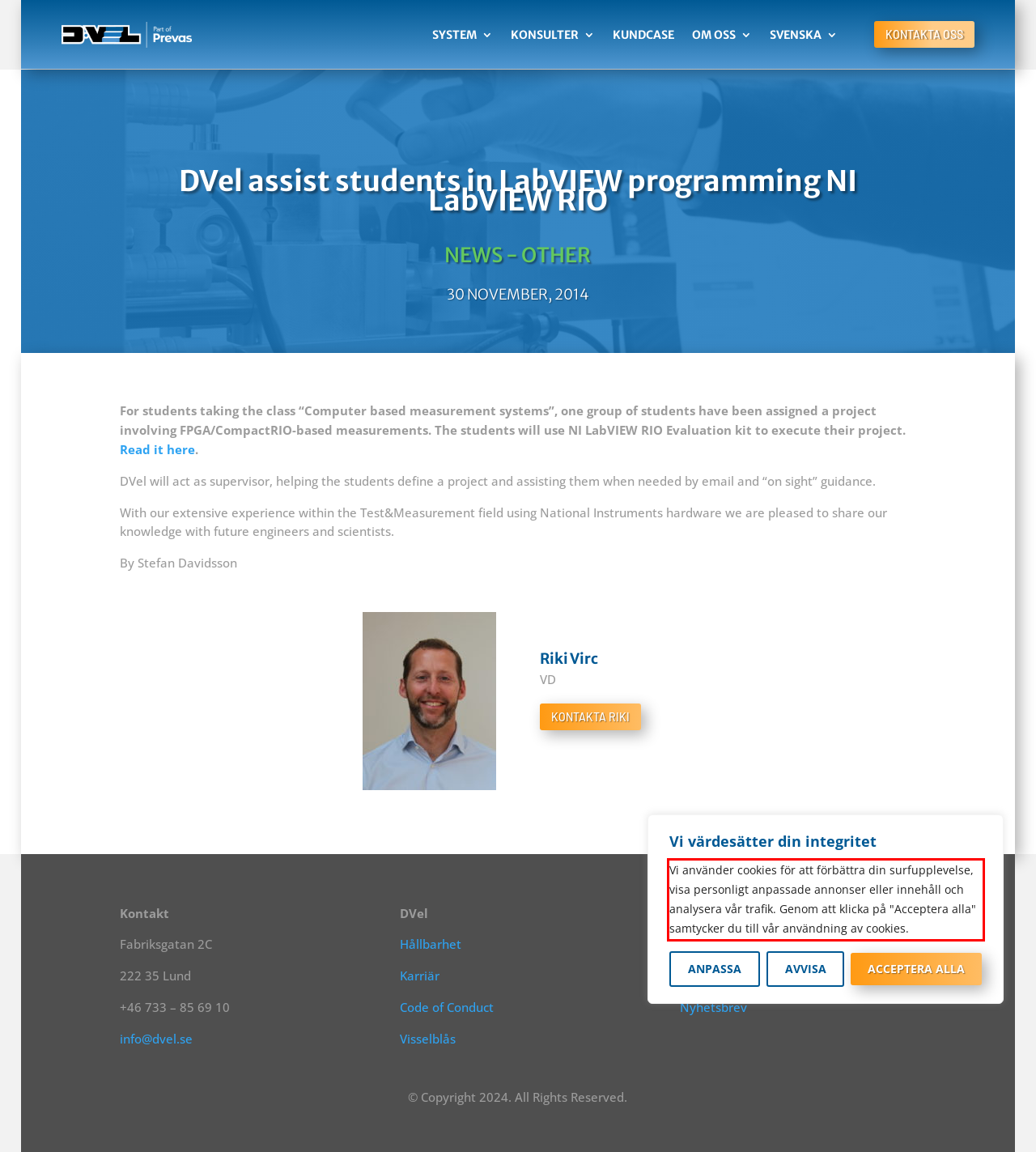Please extract the text content within the red bounding box on the webpage screenshot using OCR.

Vi använder cookies för att förbättra din surfupplevelse, visa personligt anpassade annonser eller innehåll och analysera vår trafik. Genom att klicka på "Acceptera alla" samtycker du till vår användning av cookies.